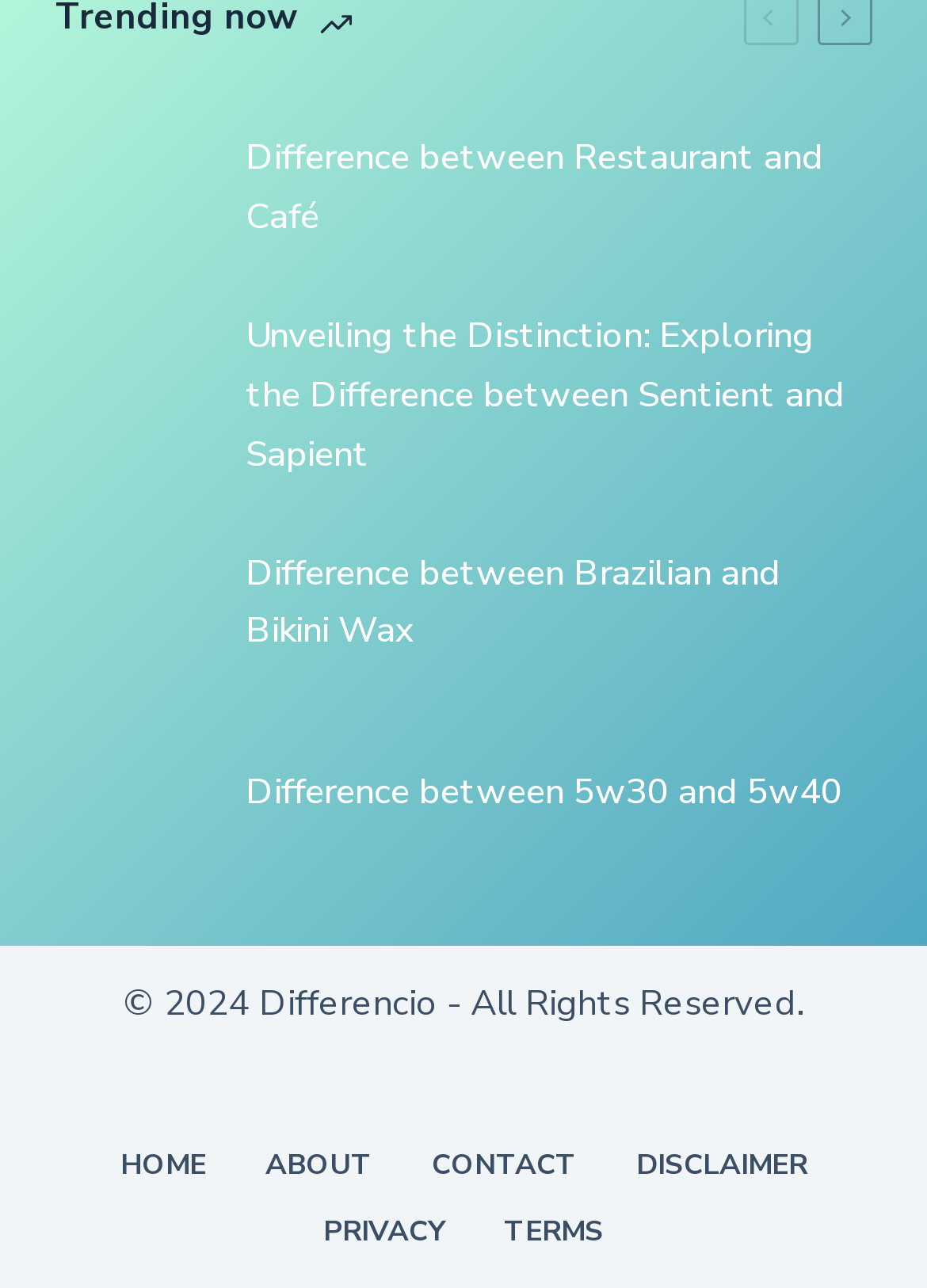How many links are on the webpage?
From the image, respond with a single word or phrase.

4